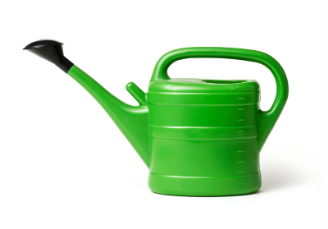Describe every aspect of the image in detail.

This image features a bright green plastic watering can, accented with a contrasting black removable shower head. The design reflects a blend of practicality and aesthetics, often associated with modern gardening tools. This particular watering can is part of the exhibition themed "Unique Piece or Mass Product?", which explores the evolution of technical forms from the 1910s to the 1930s. The statement accompanying the exhibition emphasizes the significance of artistic utility in everyday objects, showcasing how such designs encapsulate the artistic will of their time.